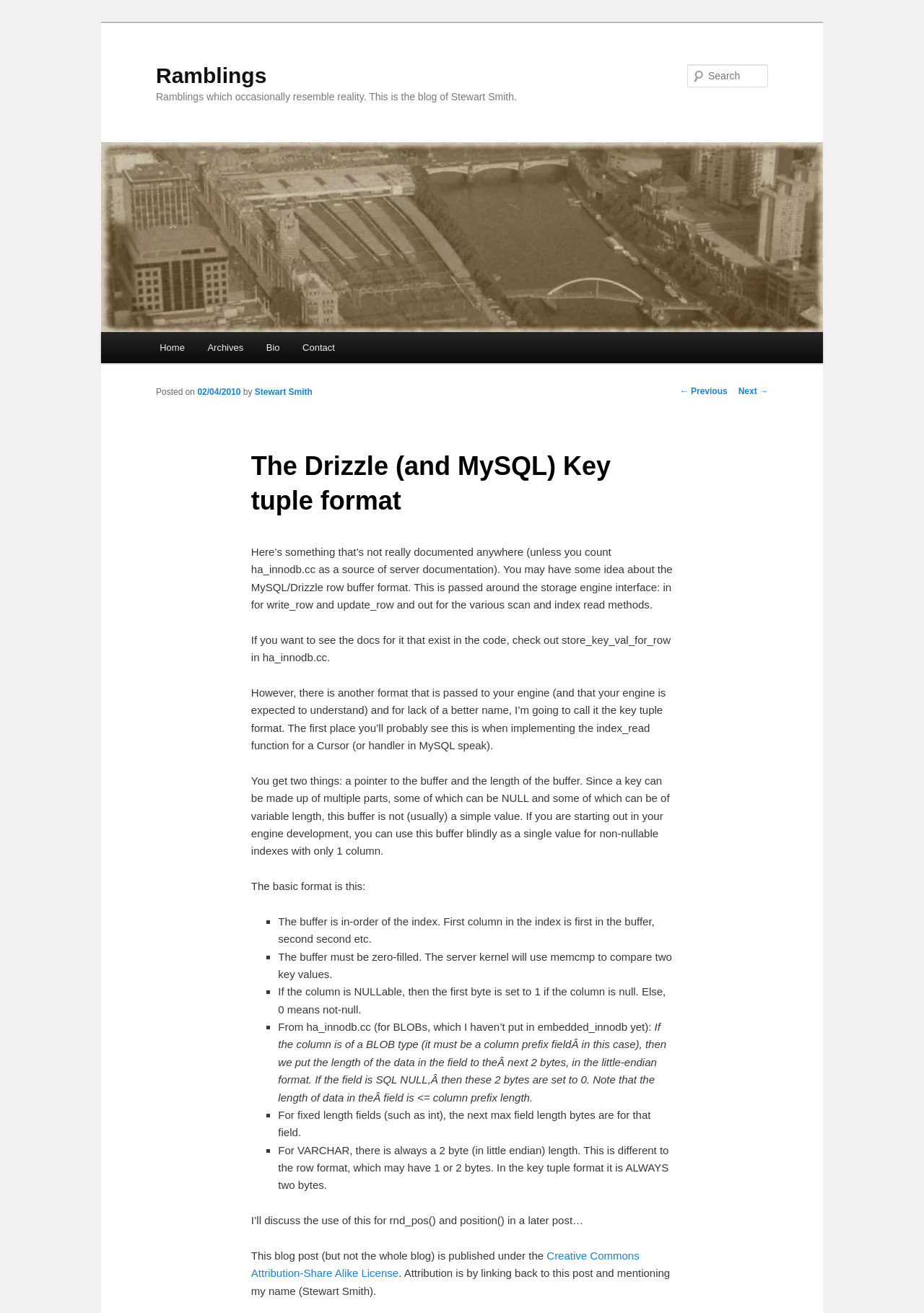Based on the image, provide a detailed response to the question:
What is the purpose of the key tuple format?

The key tuple format is passed to the engine, as mentioned in the blog post, and is used for implementing the index_read function for a Cursor or handler in MySQL speak.